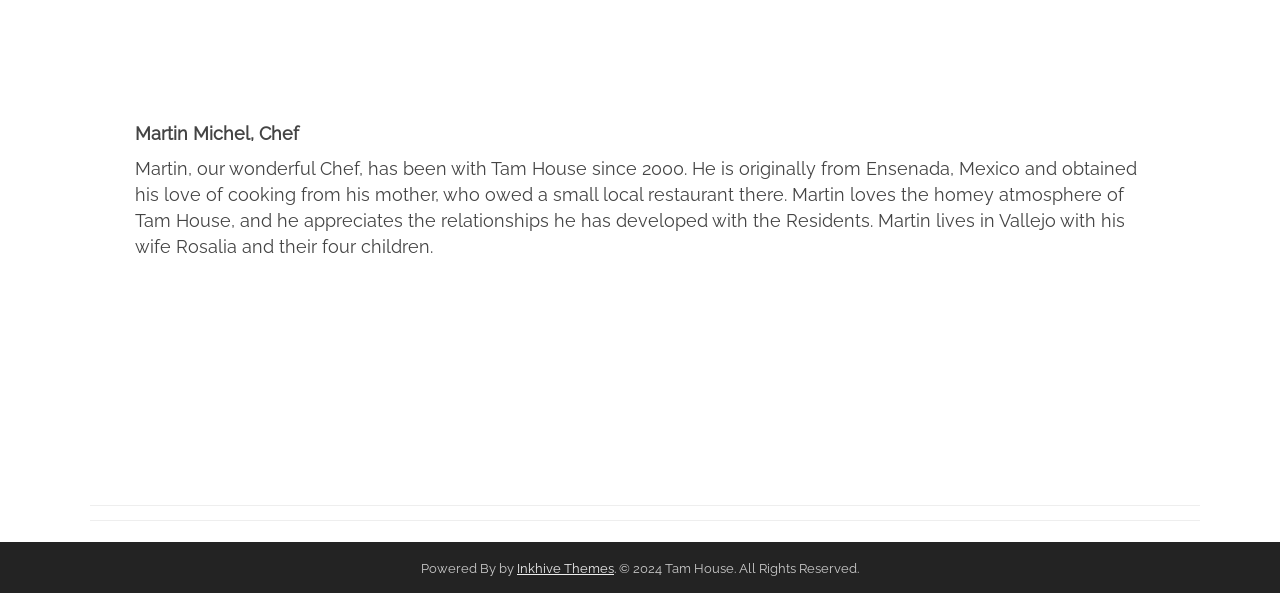With reference to the screenshot, provide a detailed response to the question below:
Where is Martin from?

The webpage contains a static text element that describes Martin's background, stating that he is 'originally from Ensenada, Mexico'. This information is provided in the context of Martin's biography, which suggests that Ensenada, Mexico is his place of origin.